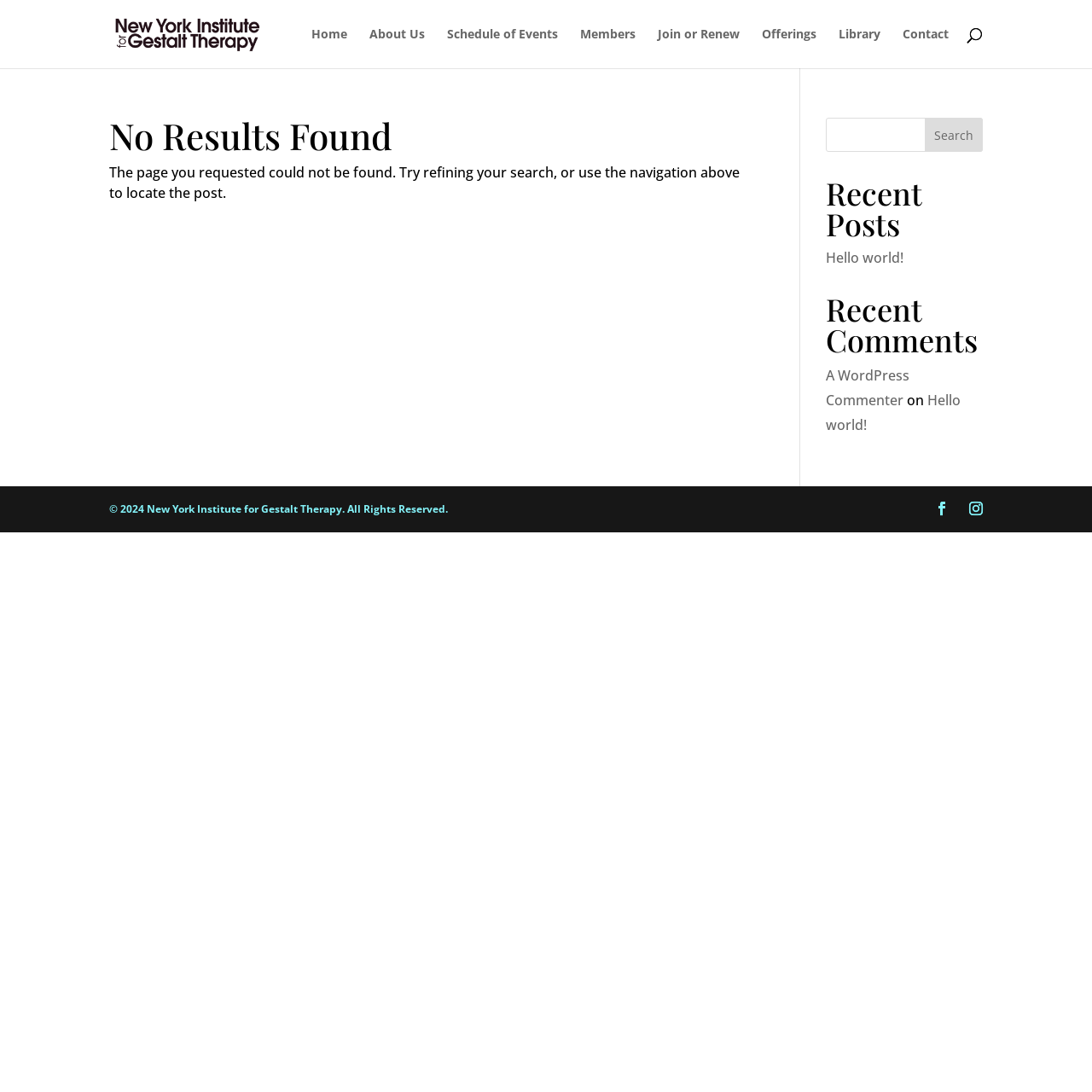Detail the features and information presented on the webpage.

The webpage is about the New York Institute for Gestalt Therapy, specifically showcasing upcoming events. At the top left, there is a logo image of the institute, accompanied by a link to the institute's homepage. 

To the right of the logo, there is a navigation menu consisting of 8 links: Home, About Us, Schedule of Events, Members, Join or Renew, Offerings, Library, and Contact. These links are positioned horizontally, with each link slightly to the right of the previous one.

Below the navigation menu, there is a search bar that spans across most of the page width. 

The main content area is divided into two sections. On the left, there is an article section with a heading "No Results Found" and a paragraph of text explaining that the requested page could not be found. 

On the right side, there are three sections. The top section has a heading "Recent Posts" and a link to a post titled "Hello world!". Below this section, there is another section with a heading "Recent Comments" and an article with a comment from "A WordPress Commenter" on the post "Hello world!". 

At the bottom of the page, there is a footer section with a copyright notice stating "© 2024 New York Institute for Gestalt Therapy. All Rights Reserved." and two social media links.